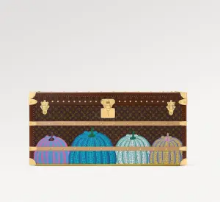What is the material of the trim?
Using the visual information, answer the question in a single word or phrase.

Cow leather